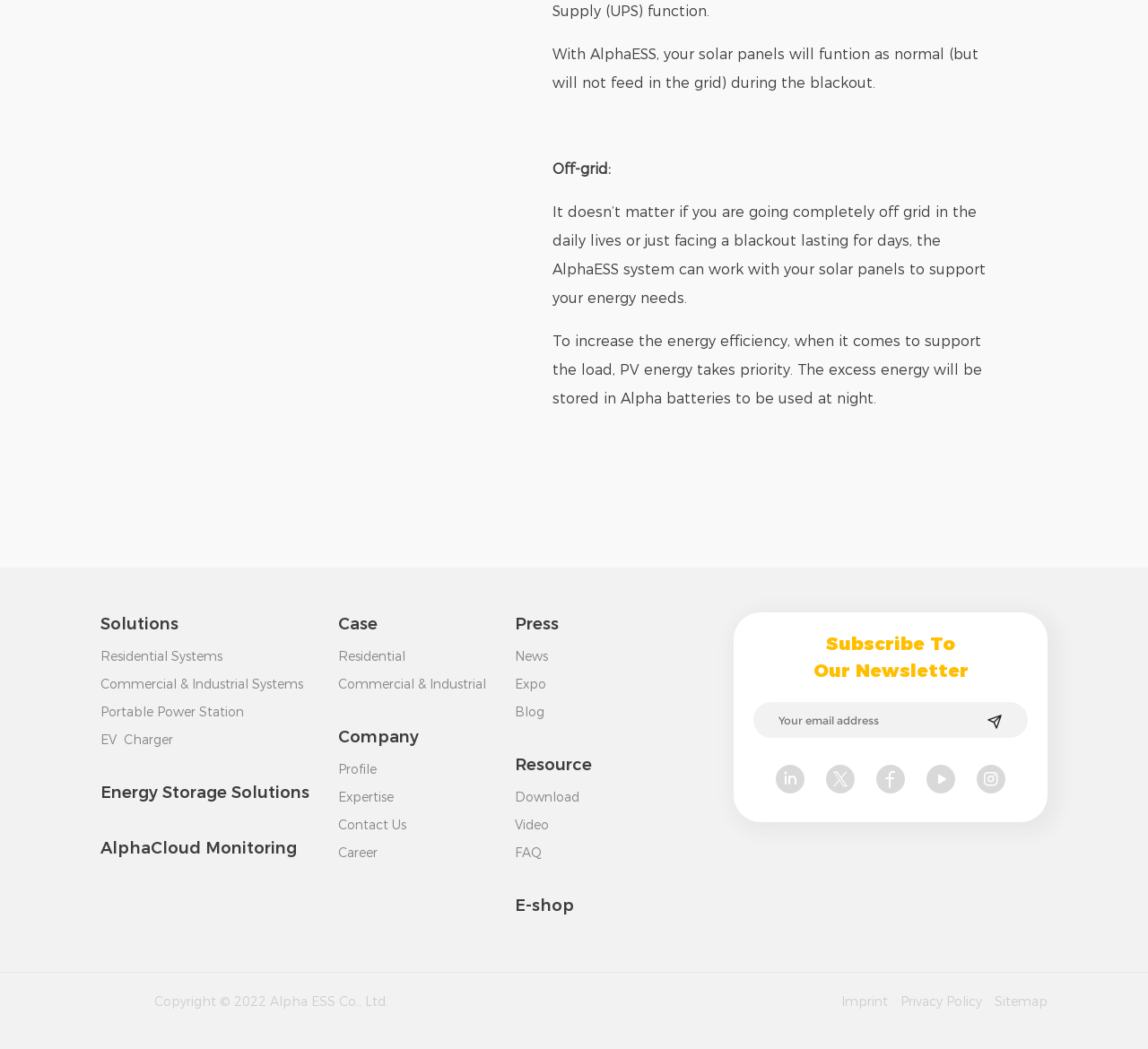What can be downloaded from the website? Analyze the screenshot and reply with just one word or a short phrase.

Resources